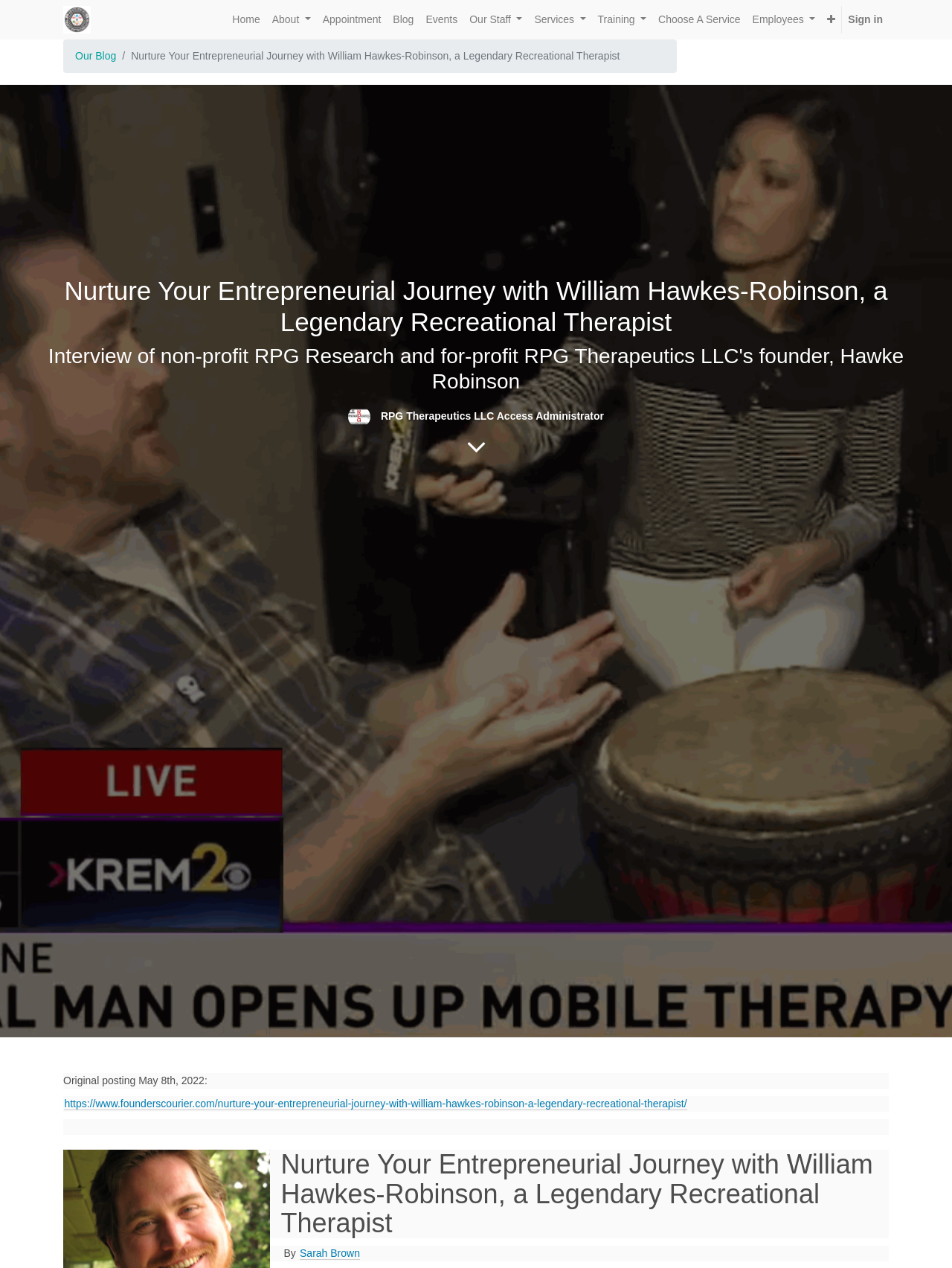Highlight the bounding box coordinates of the element that should be clicked to carry out the following instruction: "Click the logo of RPG.LLC". The coordinates must be given as four float numbers ranging from 0 to 1, i.e., [left, top, right, bottom].

[0.066, 0.005, 0.095, 0.026]